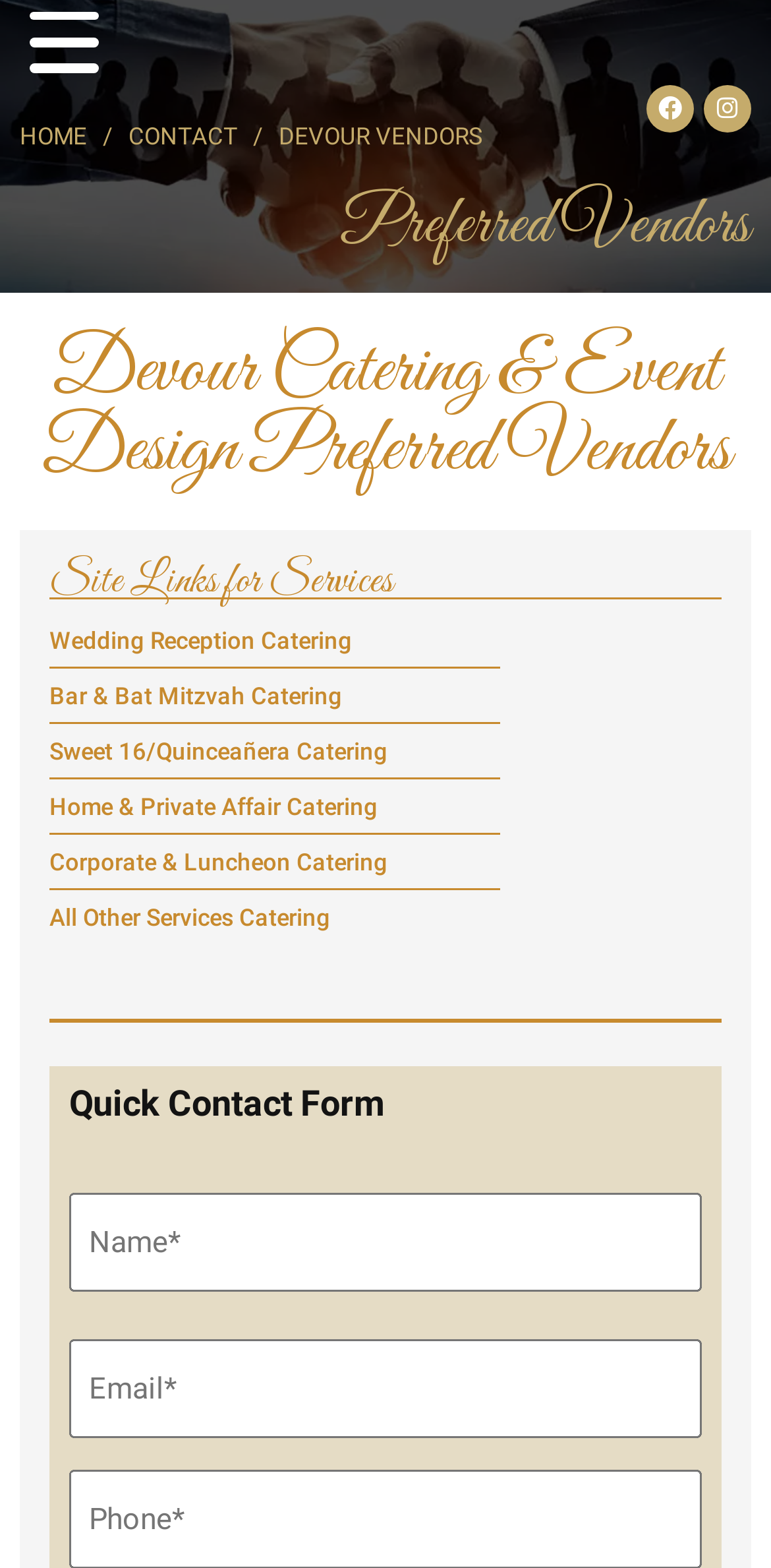Given the element description "Home & Private Affair Catering", identify the bounding box of the corresponding UI element.

[0.064, 0.503, 0.936, 0.526]